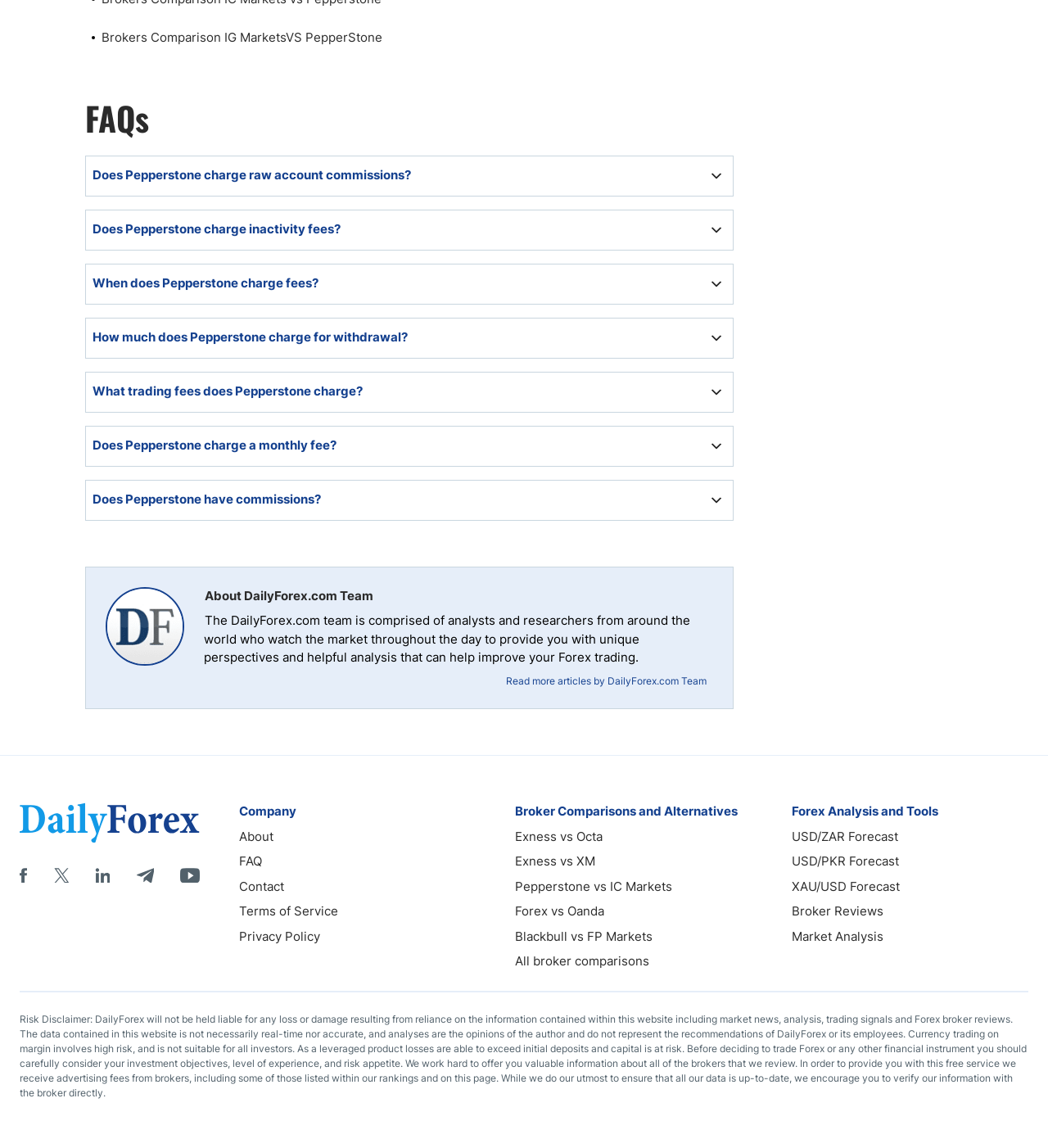Provide your answer in a single word or phrase: 
What is the purpose of the 'Broker Comparisons and Alternatives' section?

Compare brokers